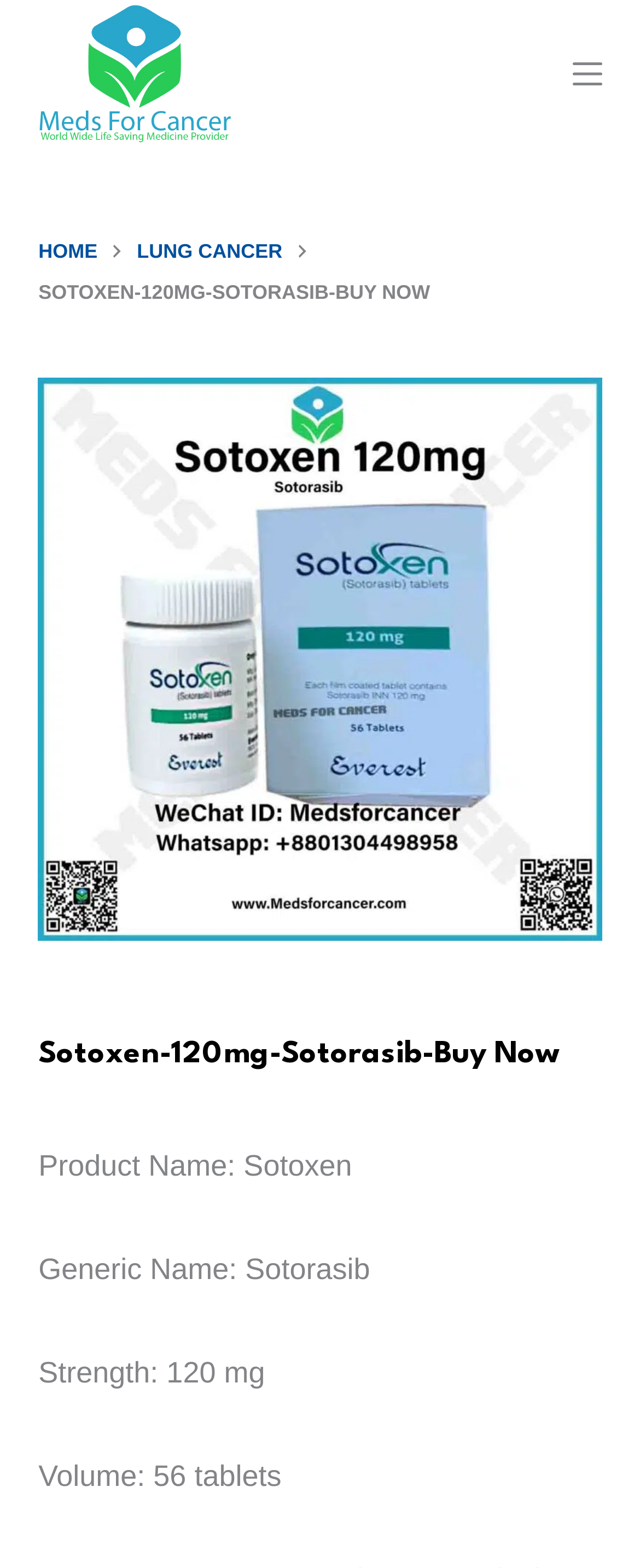Please provide a brief answer to the question using only one word or phrase: 
What is the purpose of the 'Menu' button?

To navigate the website